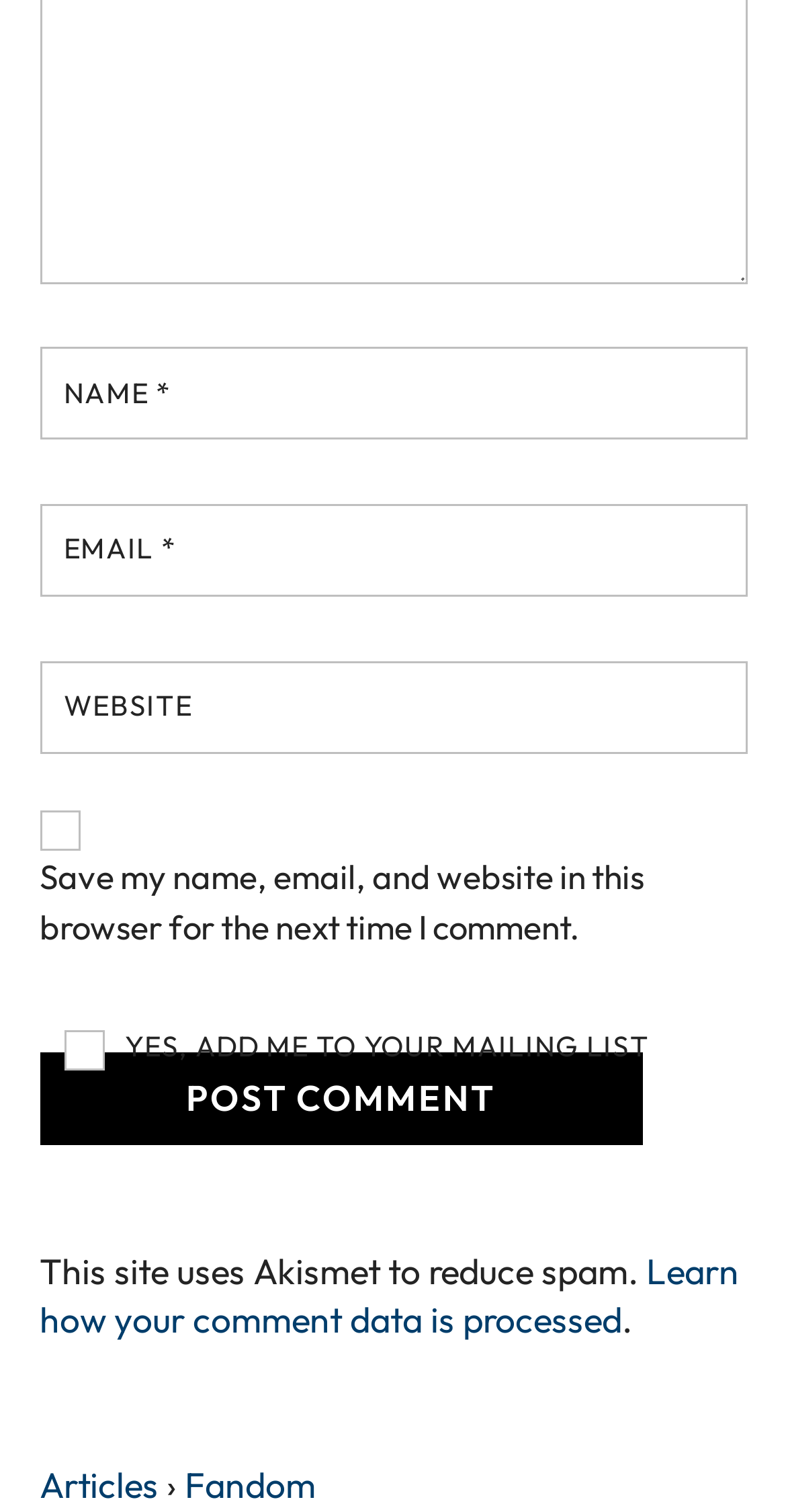Find the bounding box coordinates of the element's region that should be clicked in order to follow the given instruction: "Click the post comment button". The coordinates should consist of four float numbers between 0 and 1, i.e., [left, top, right, bottom].

[0.05, 0.696, 0.817, 0.757]